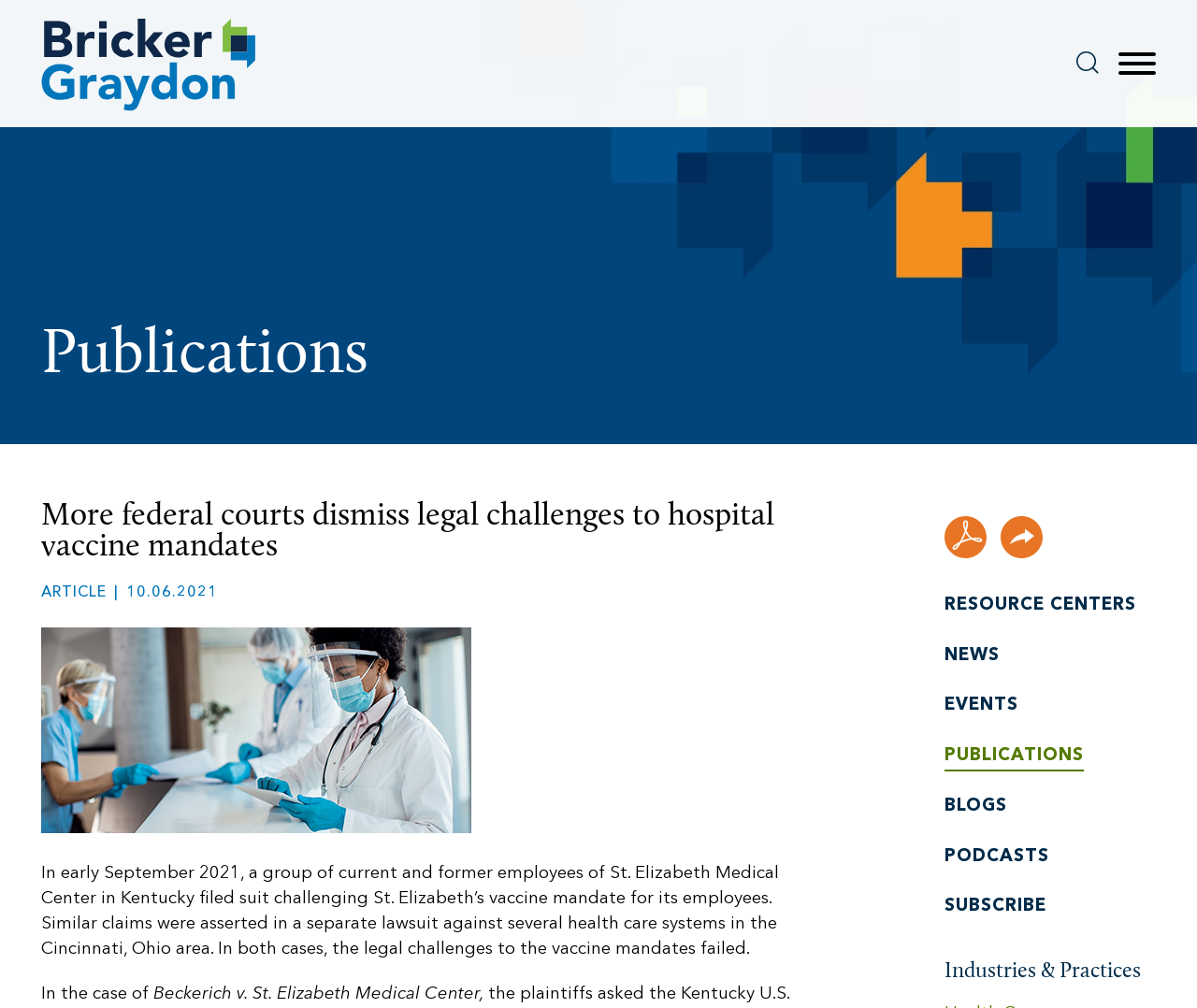Locate the bounding box of the user interface element based on this description: "Resource Centers".

[0.789, 0.592, 0.949, 0.609]